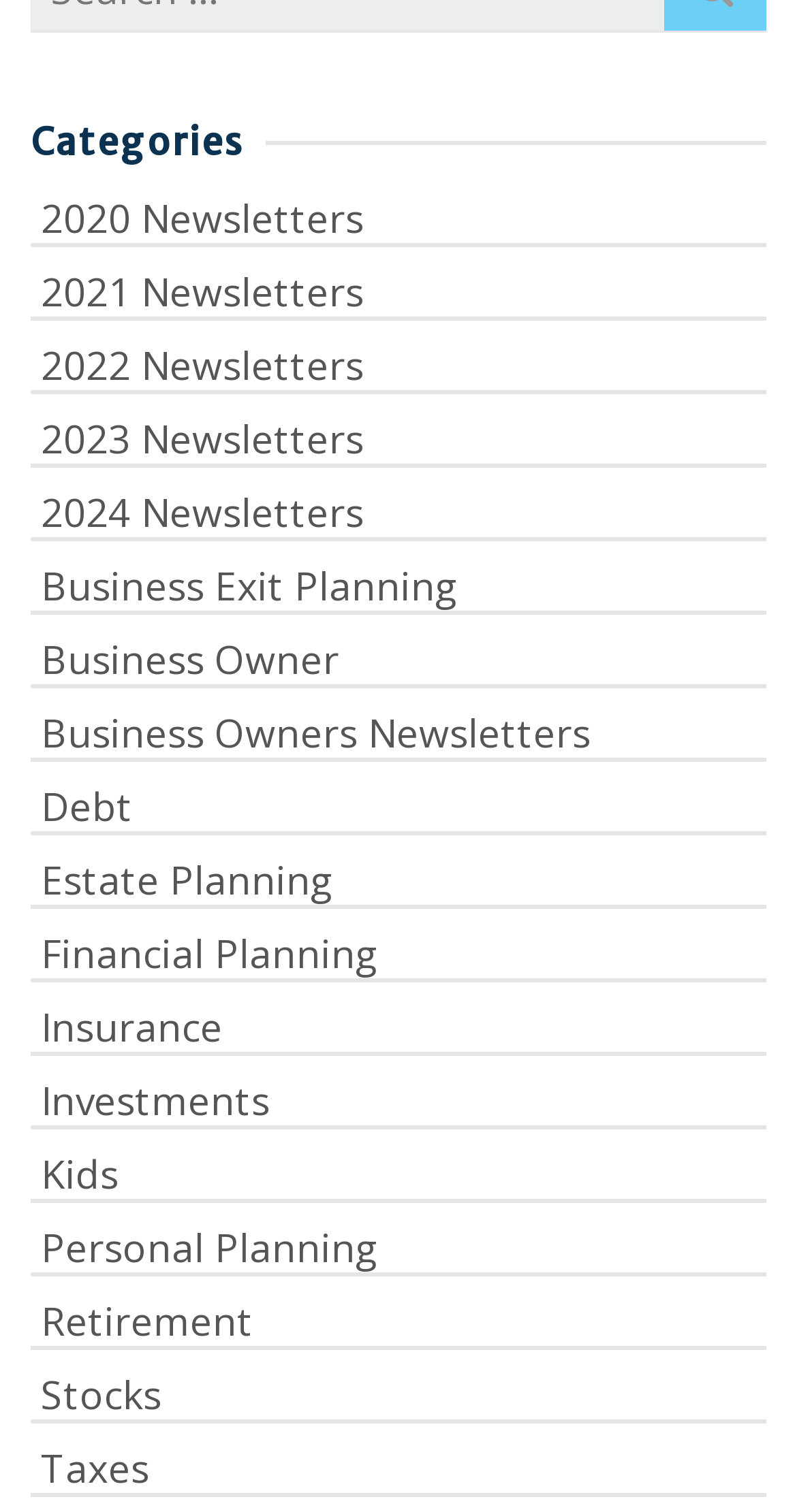What is the third newsletter year?
Answer the question in as much detail as possible.

The third link under the 'Categories' heading is '2022 Newsletters', which suggests that it is the third newsletter year.